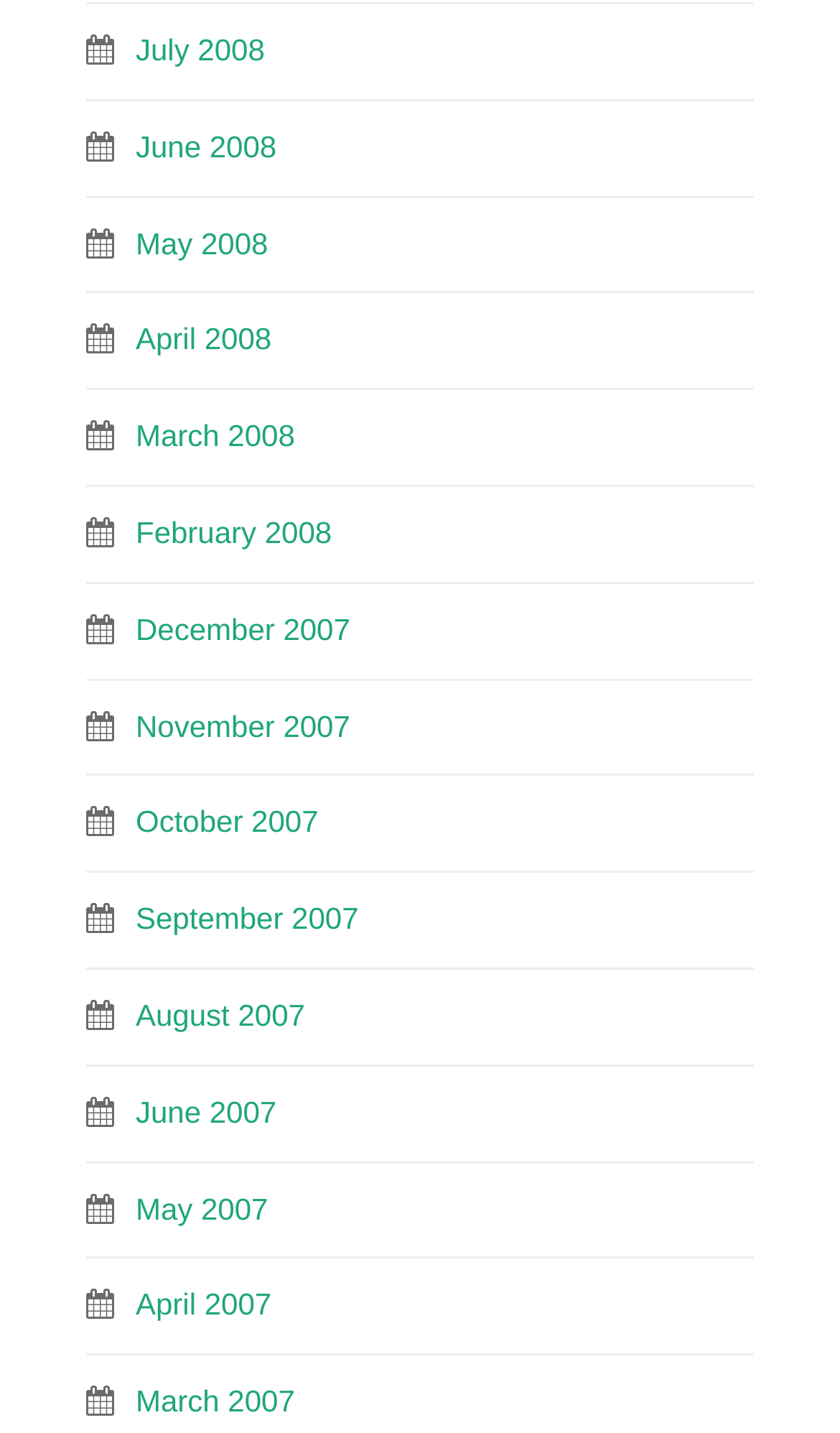Please provide a comprehensive response to the question based on the details in the image: How many links are there in the first row?

I analyzed the bounding box coordinates of the links and found that the first three links ('July 2008', 'June 2008', and 'May 2008') have similar y1 and y2 coordinates, indicating that they are in the same row. Therefore, there are 3 links in the first row.